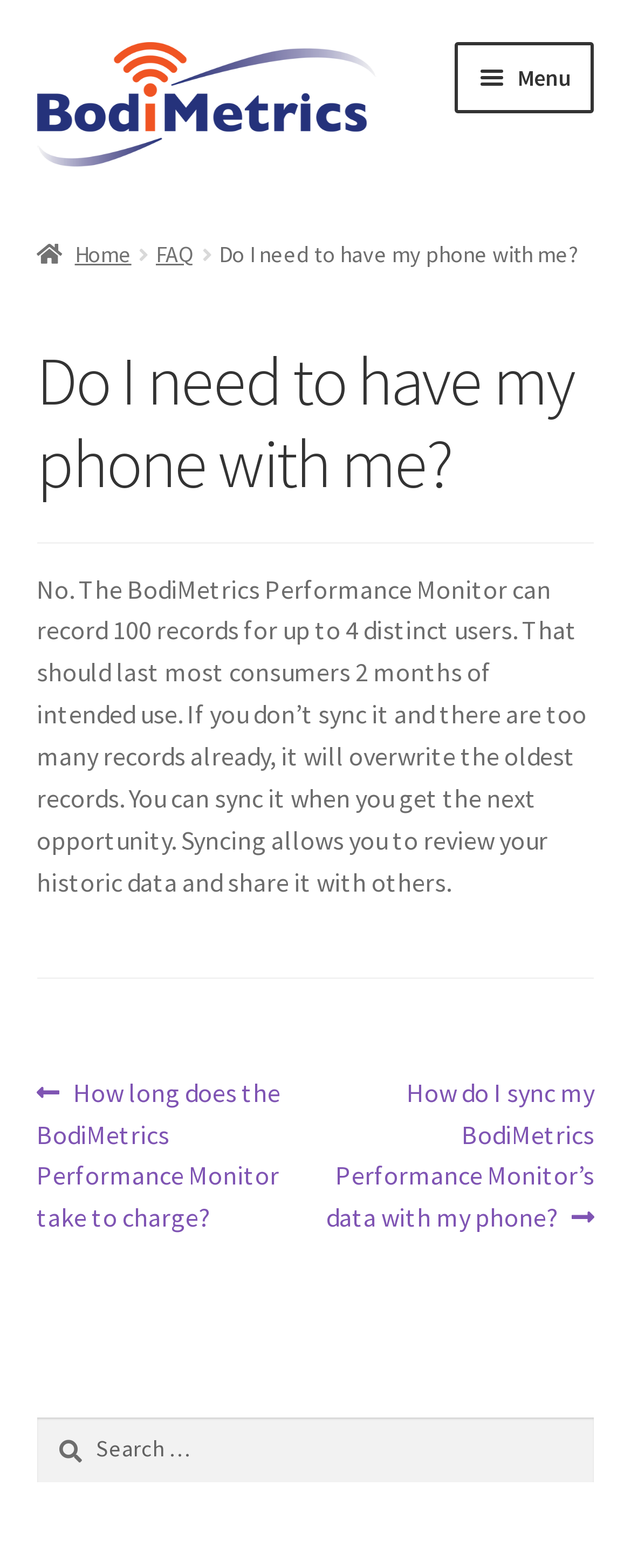What is the function of the search box?
Please provide a comprehensive and detailed answer to the question.

The answer can be inferred from the search section of the webpage, where it states 'Search for:' and has a search box and a search button, indicating that it is used to search for content on the website.